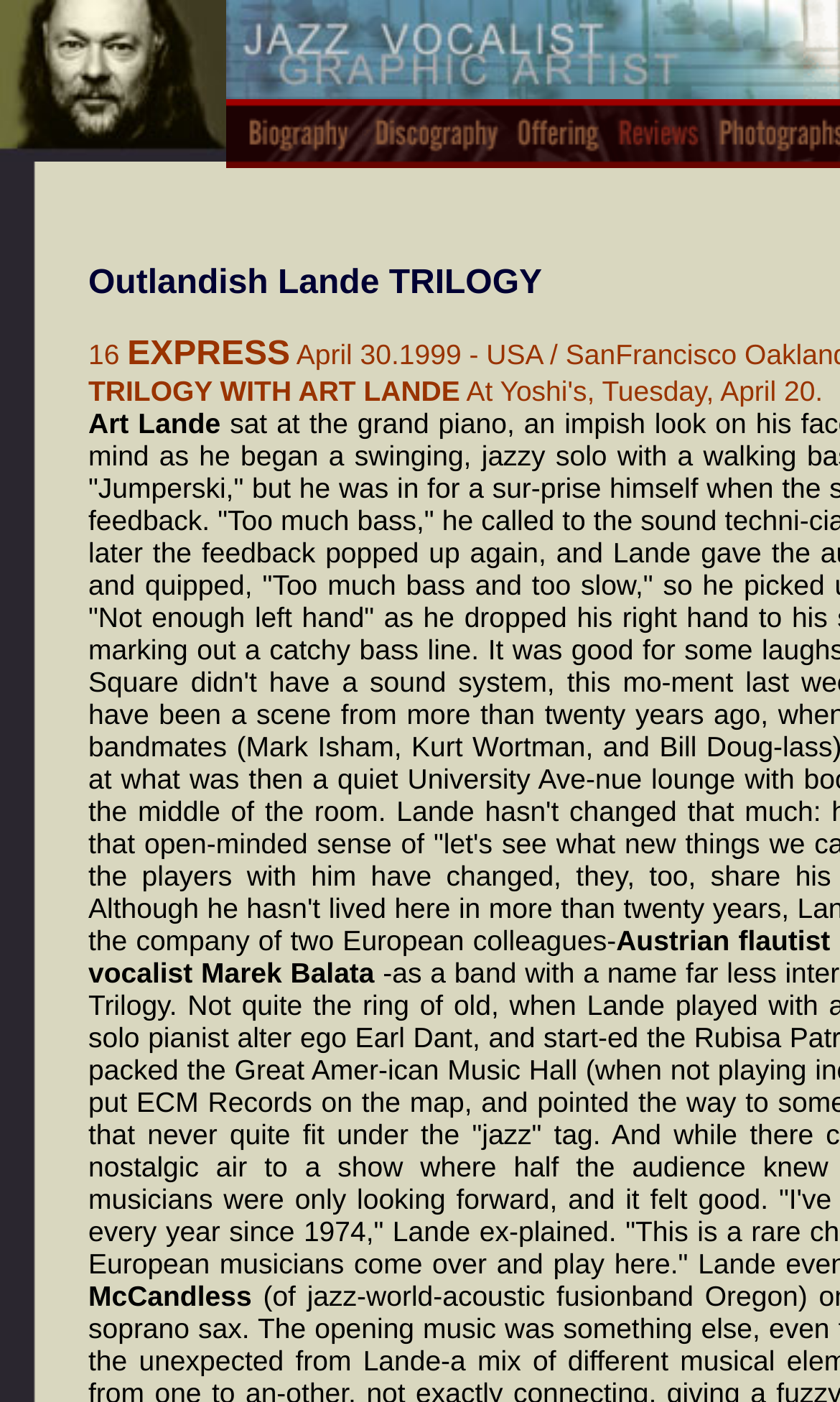How many links are there in the top navigation?
We need a detailed and exhaustive answer to the question. Please elaborate.

I counted the number of link elements in the top navigation area, which are 'biography', 'discography', 'offering', and 'reviews'. Each link has an associated image element, and they are all located at the top of the page with similar y-coordinates.